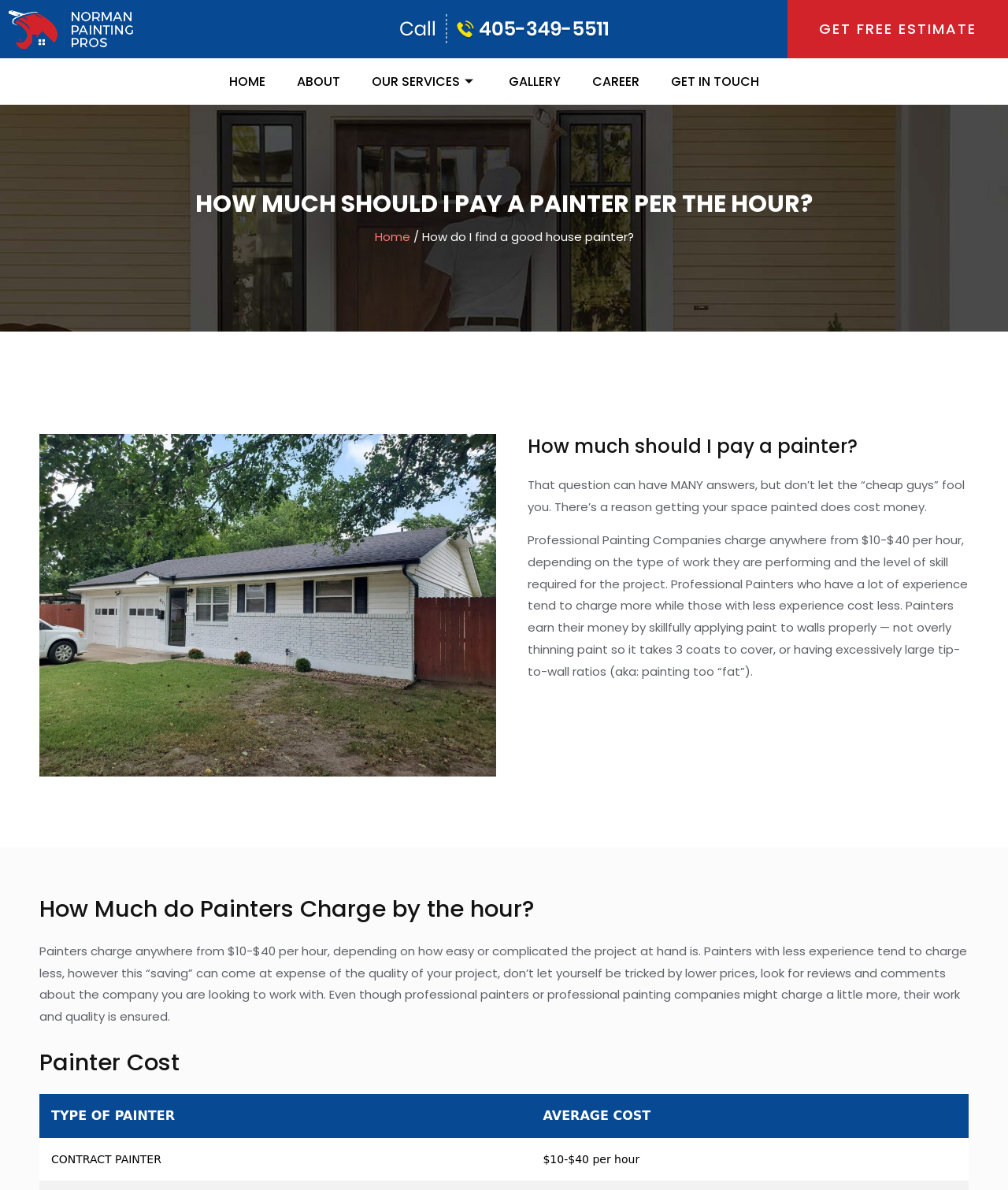Identify the bounding box coordinates of the specific part of the webpage to click to complete this instruction: "Click the logo".

[0.008, 0.008, 0.326, 0.041]